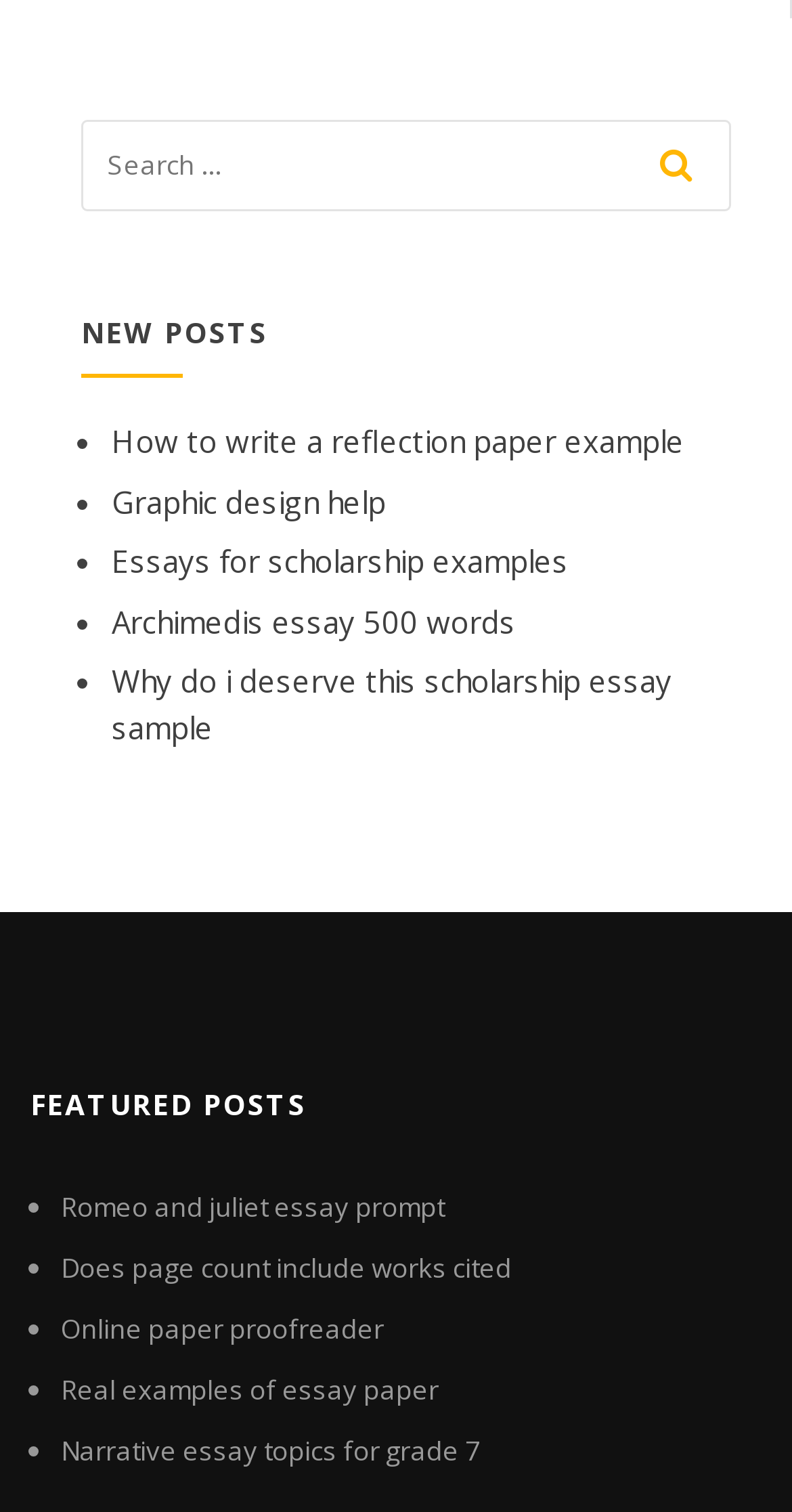Based on the visual content of the image, answer the question thoroughly: What type of posts are featured?

The webpage has two sections, 'NEW POSTS' and 'FEATURED POSTS', which contain links to various posts. The titles of these posts, such as 'How to write a reflection paper example', 'Graphic design help', and 'Romeo and juliet essay prompt', suggest that the featured posts are related to essays and academic help.